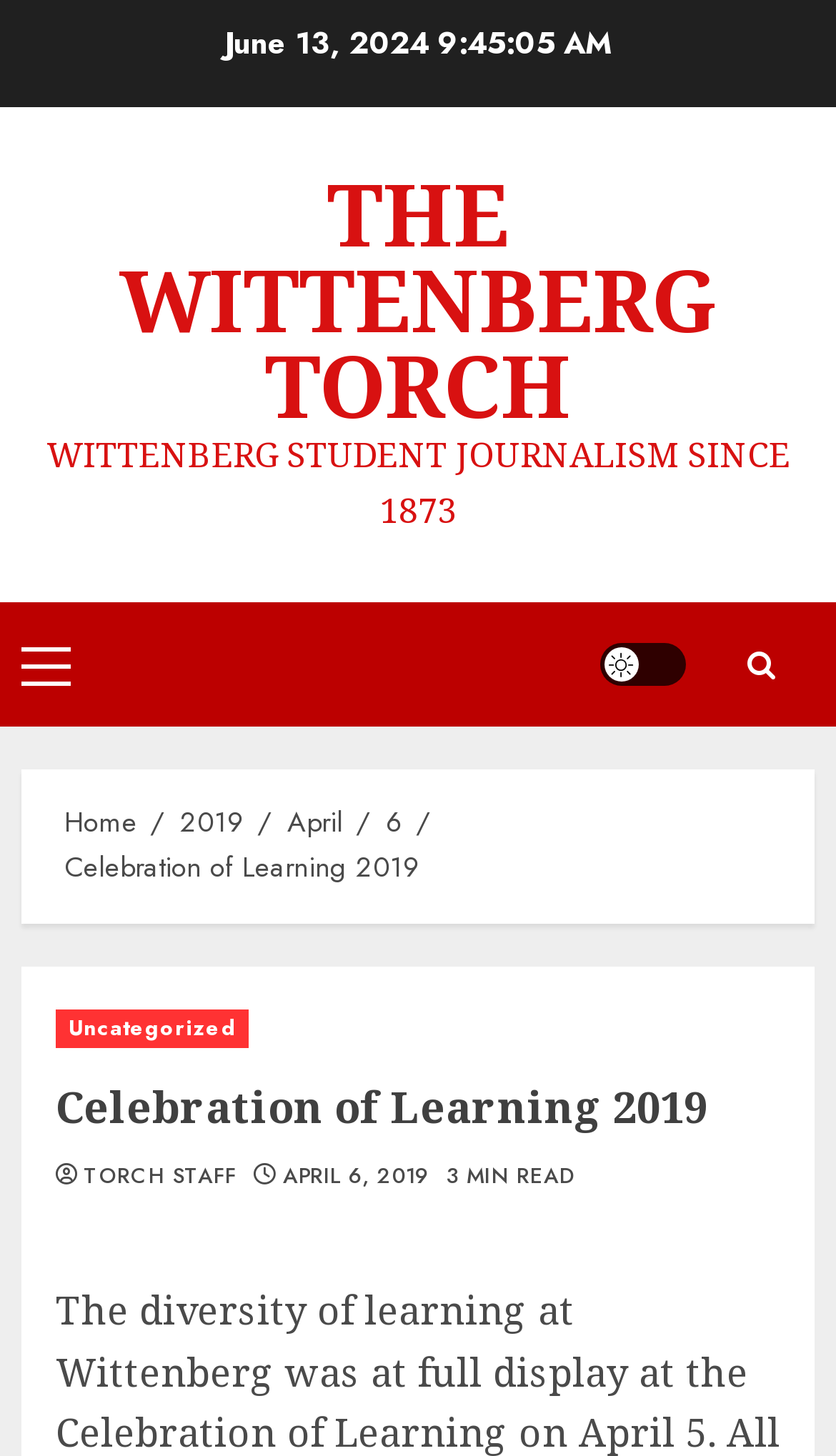Determine the bounding box coordinates of the section I need to click to execute the following instruction: "Go to the Home page". Provide the coordinates as four float numbers between 0 and 1, i.e., [left, top, right, bottom].

[0.077, 0.551, 0.164, 0.58]